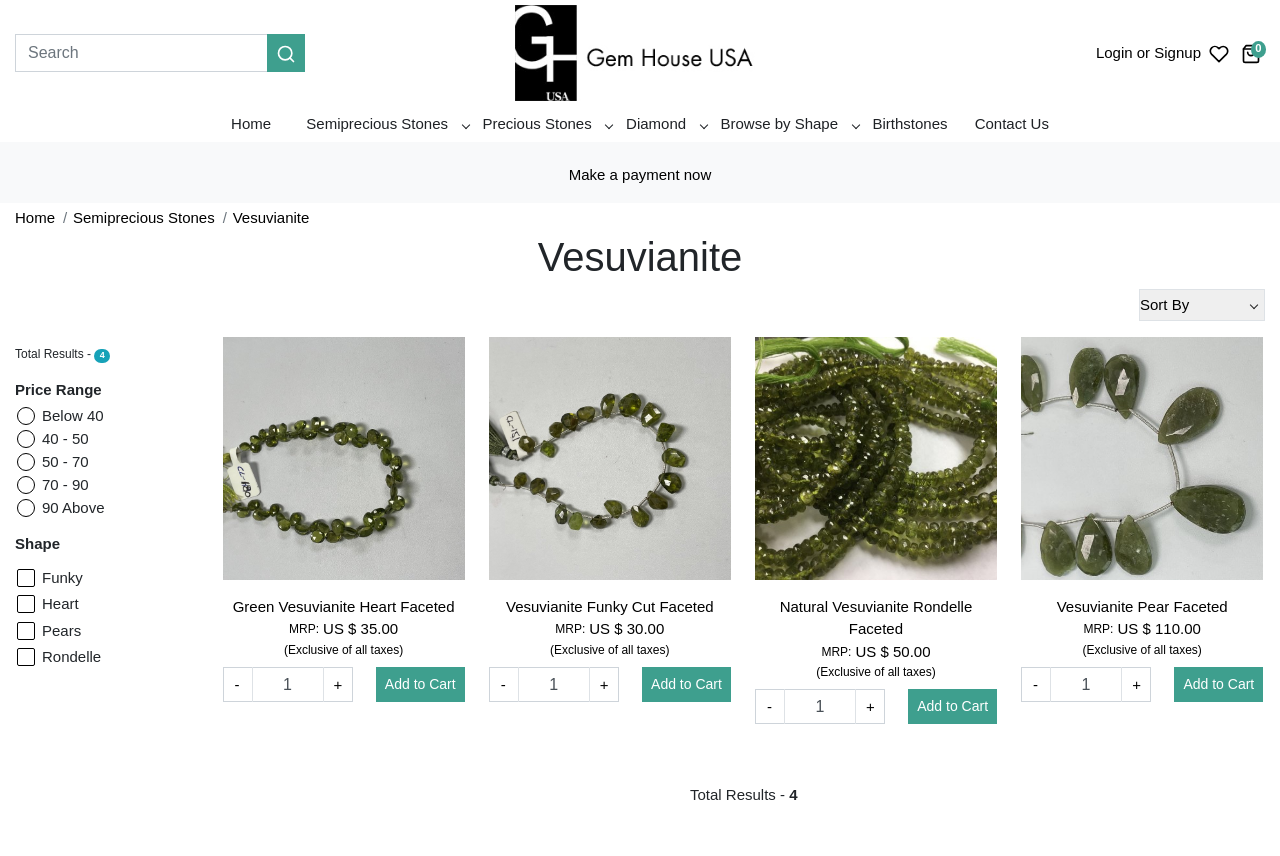Identify the bounding box coordinates for the region of the element that should be clicked to carry out the instruction: "Search for gemstones". The bounding box coordinates should be four float numbers between 0 and 1, i.e., [left, top, right, bottom].

[0.012, 0.04, 0.209, 0.084]